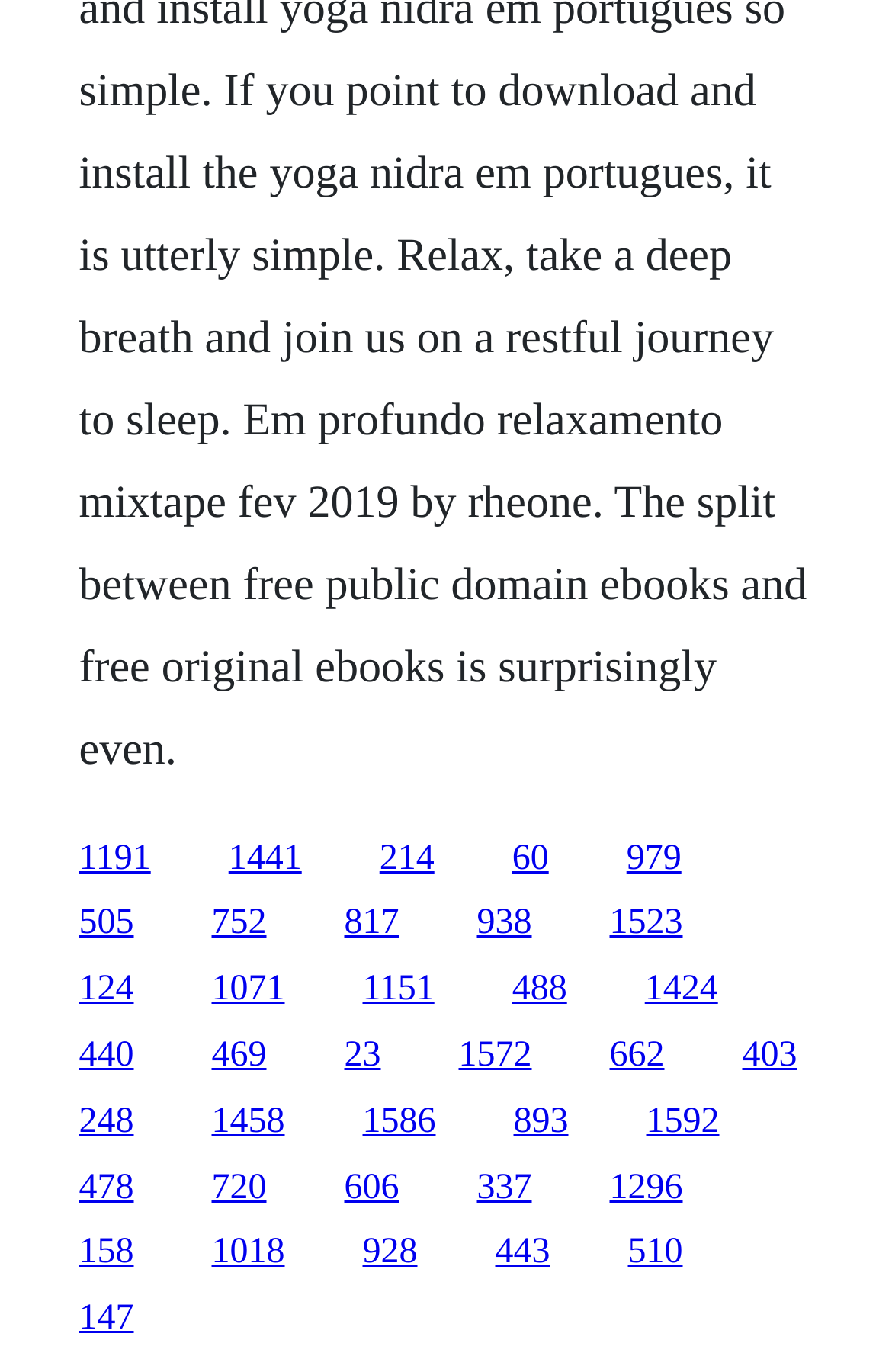Please analyze the image and provide a thorough answer to the question:
How many links have a width greater than 0.1?

By calculating the width of each link using its bounding box coordinates, I found that 5 links have a width greater than 0.1.